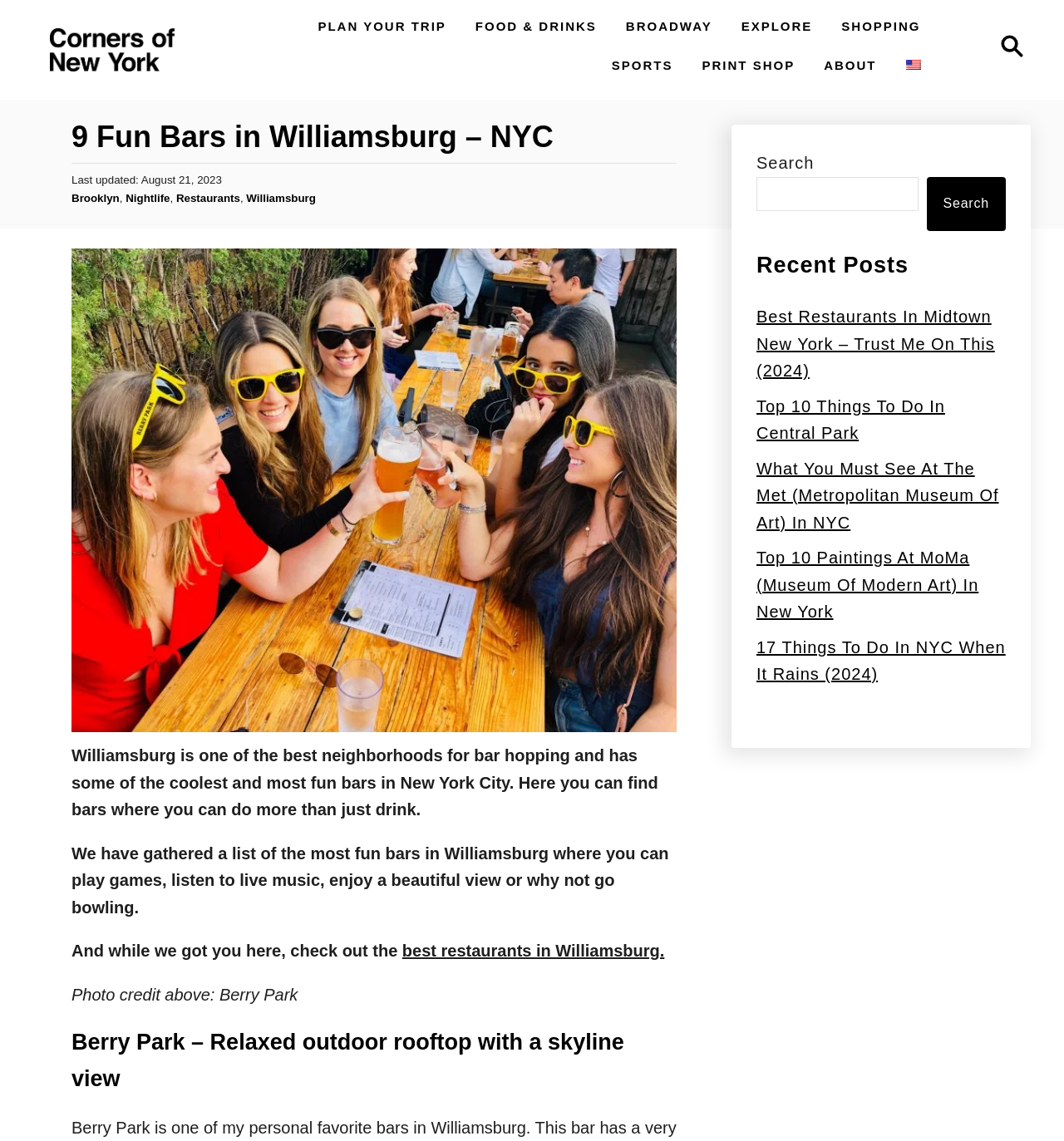What is the category of the article?
Using the image, answer in one word or phrase.

Nightlife